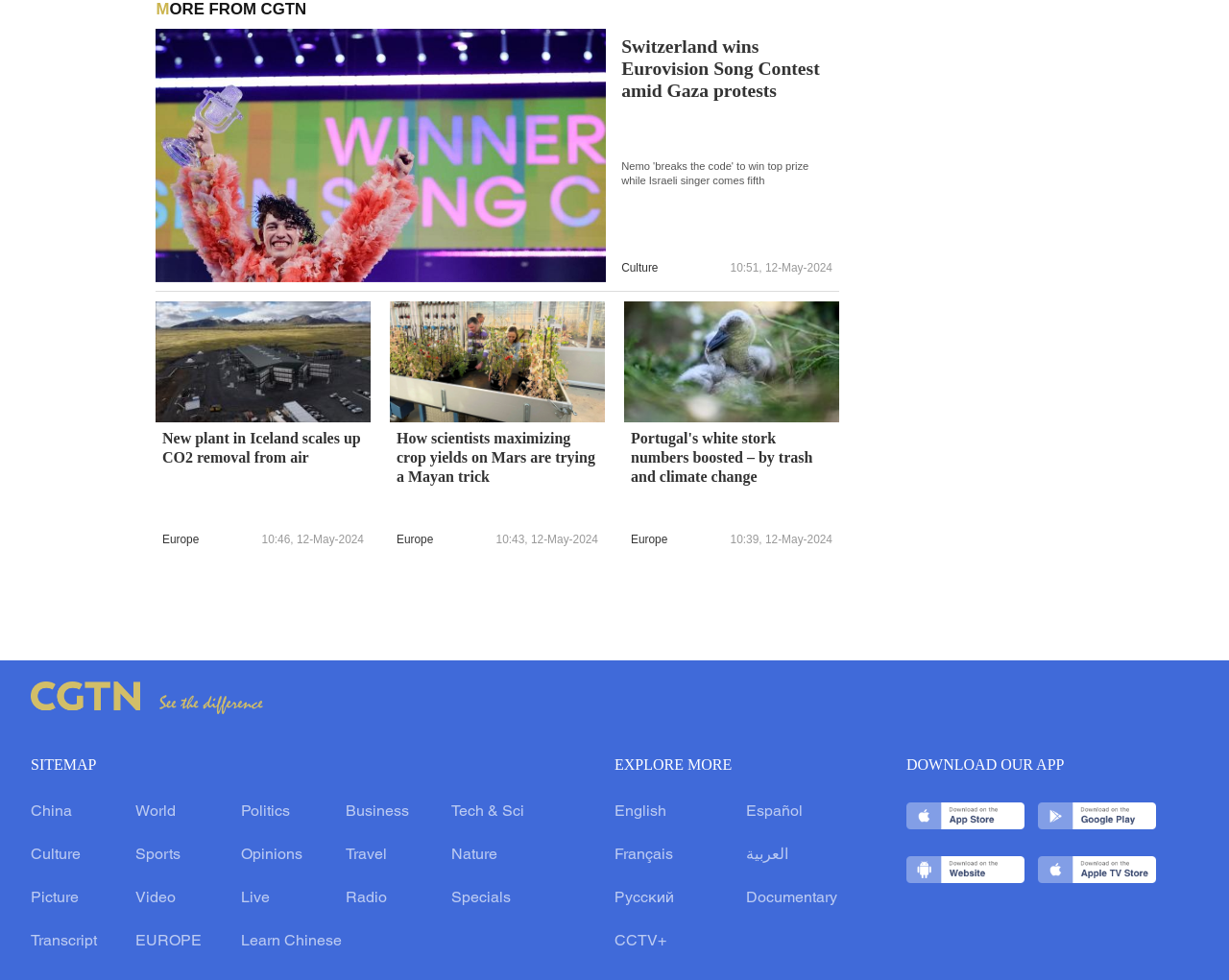Based on the image, please elaborate on the answer to the following question:
How many language options are available on this page?

I counted the number of language options available on the page, which are English, Español, Français, العربية, Русский, and others. There are 6 language options in total.